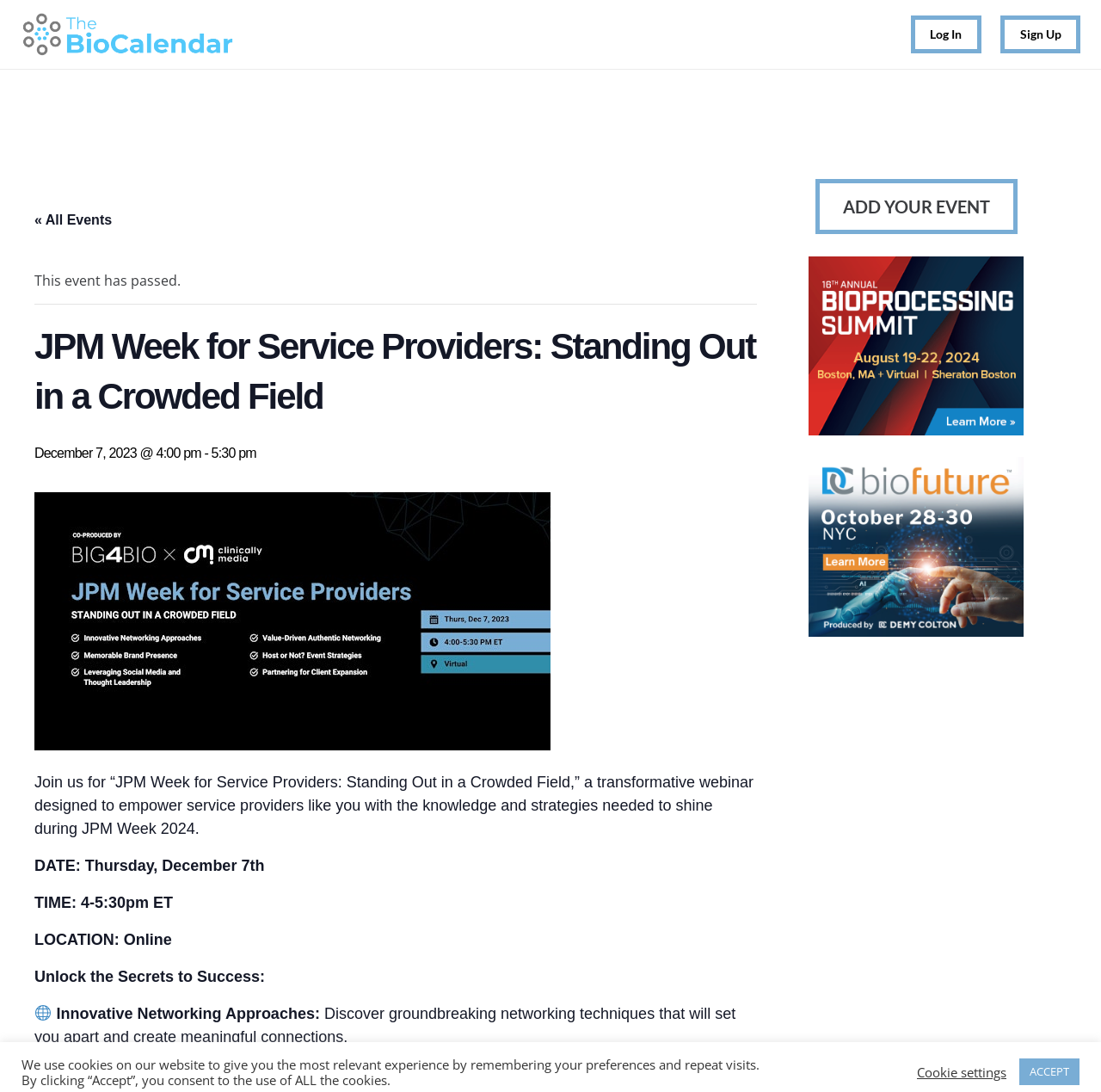Extract the bounding box coordinates of the UI element described: "ADD YOUR EVENT". Provide the coordinates in the format [left, top, right, bottom] with values ranging from 0 to 1.

[0.74, 0.164, 0.924, 0.214]